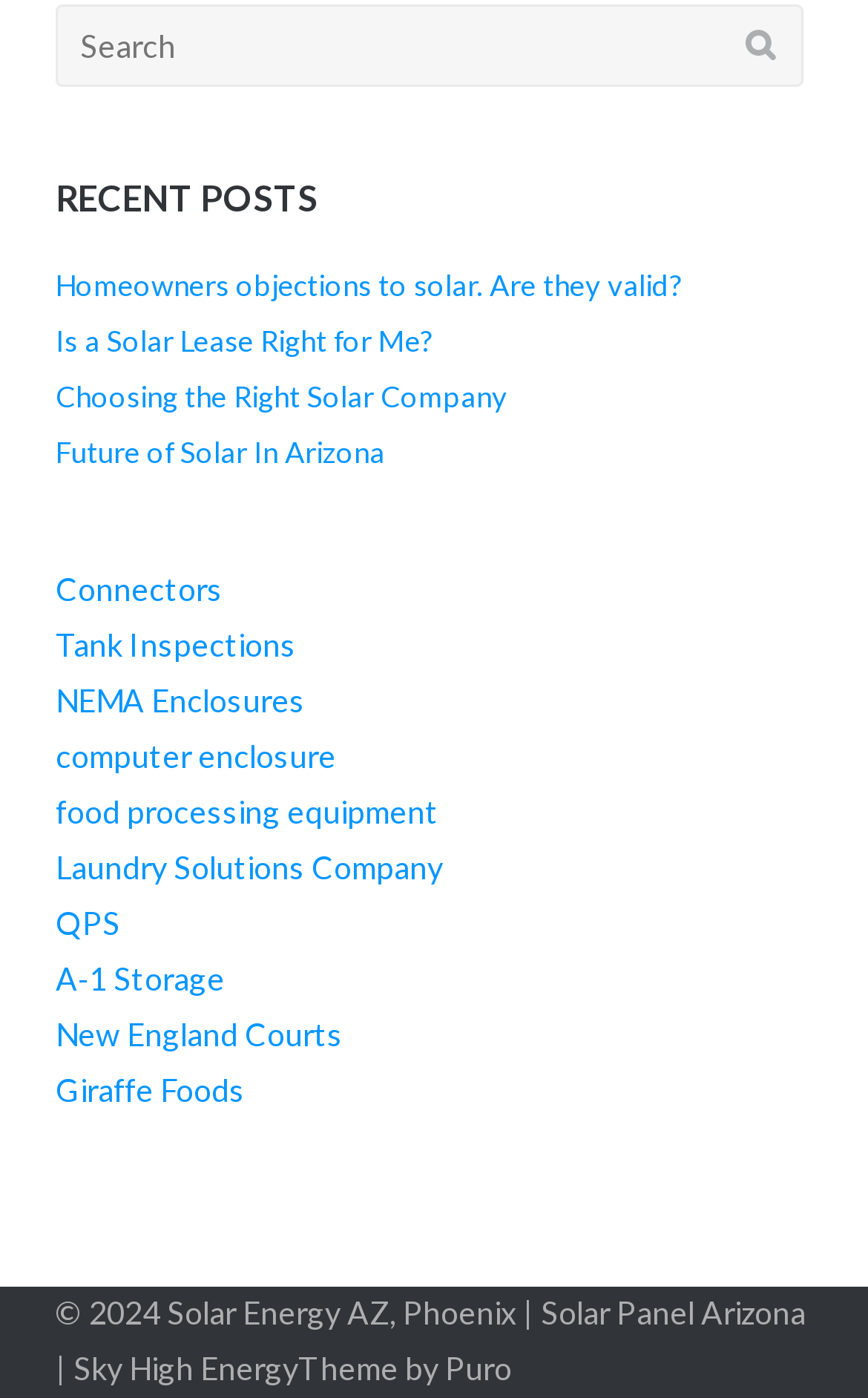Answer briefly with one word or phrase:
How many links are there in the recent posts section?

4